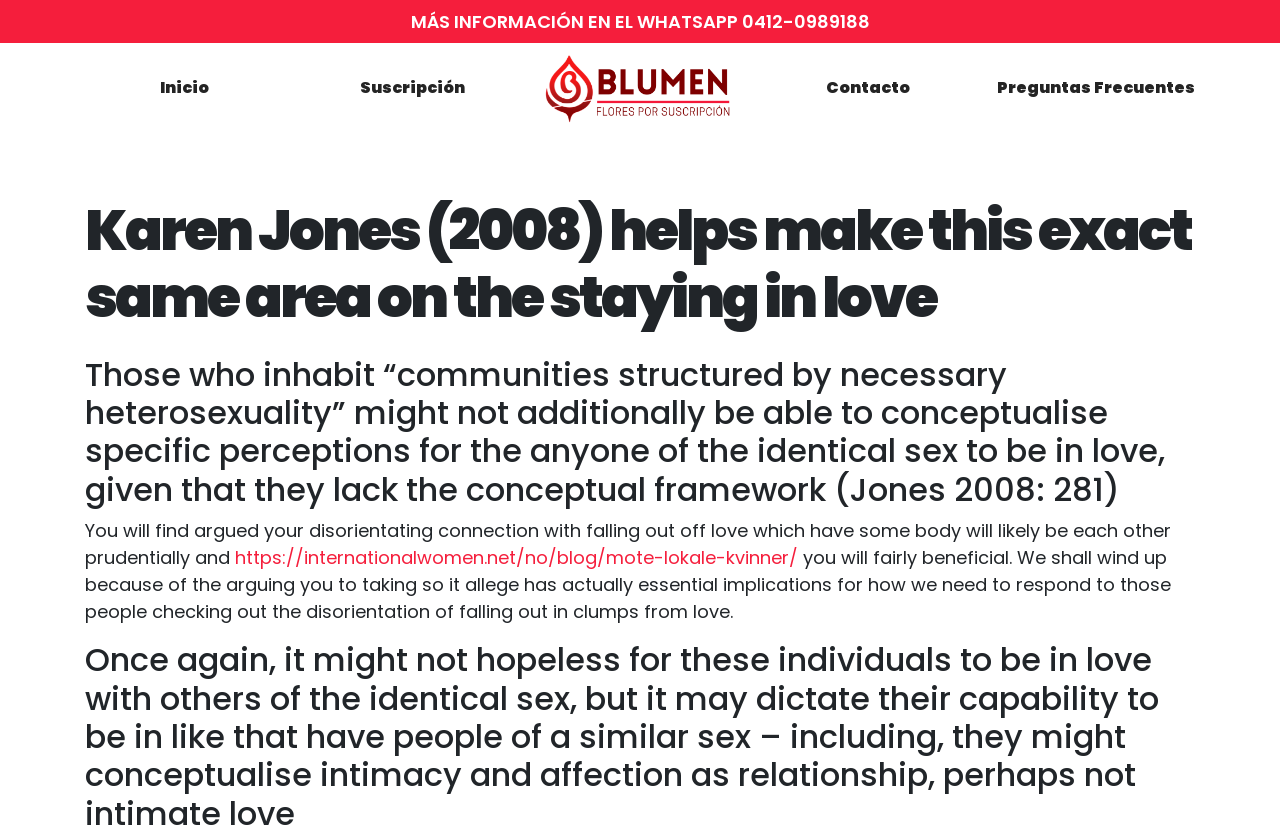Describe every aspect of the webpage in a detailed manner.

The webpage appears to be a blog post or article discussing the concept of love and relationships. At the top of the page, there is a heading that reads "Karen Jones (2008) helps make this exact same area on the staying in love". Below this heading, there is a section with four links: "Inicio", "Suscripción", "Contacto", and "Preguntas Frecuentes", which are likely navigation links to other parts of the website.

To the right of these links, there is a call-to-action that reads "MÁS INFORMACIÓN EN EL WHATSAPP 0412-0989188", which suggests that visitors can get more information about the topic through WhatsApp. Next to this text, there is a link to "Blumen - My WordPress Blog" with an accompanying image.

The main content of the page is divided into three sections. The first section is a heading that summarizes the main idea of the article, which is about how people in "communities structured by necessary heterosexuality" may not be able to conceptualize specific perceptions of love for people of the same sex. The second section is a block of text that discusses the disorientating experience of falling out of love with someone, and how this experience can be both prudentially and emotionally beneficial. The third section is a link to an external website, followed by another block of text that argues that taking this experience seriously has essential implications for how we respond to people going through the disorientation of falling out of love.

Overall, the webpage appears to be a thought-provoking article that explores the complexities of love and relationships.